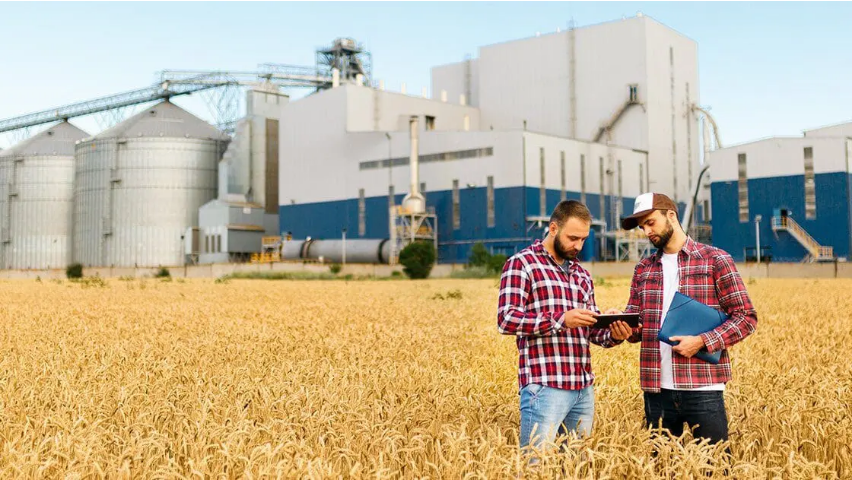When is the expansion expected to be completed?
Refer to the screenshot and answer in one word or phrase.

Spring 2024